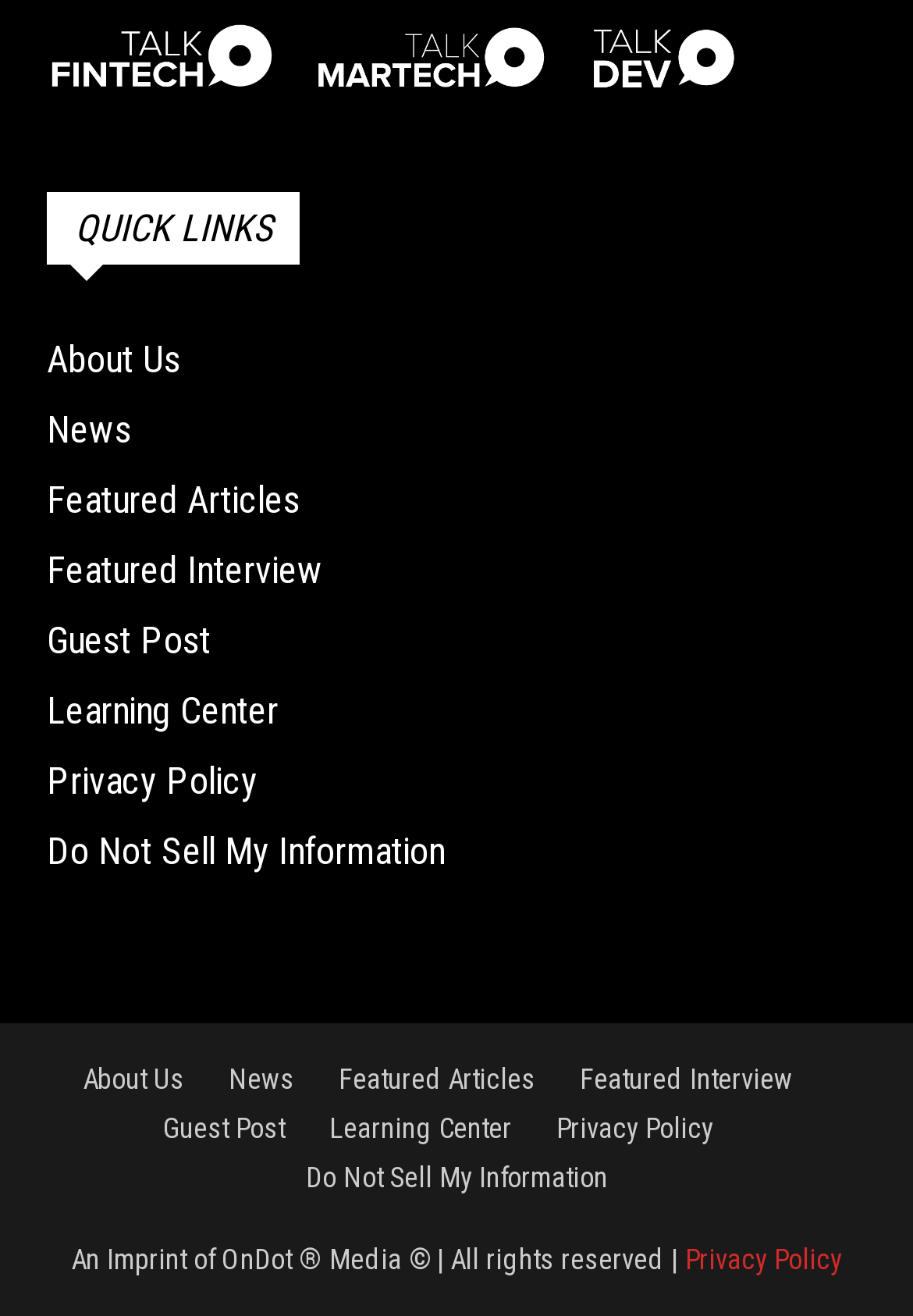For the following element description, predict the bounding box coordinates in the format (top-left x, top-left y, bottom-right x, bottom-right y). All values should be floating point numbers between 0 and 1. Description: value="Subscribe Now"

None